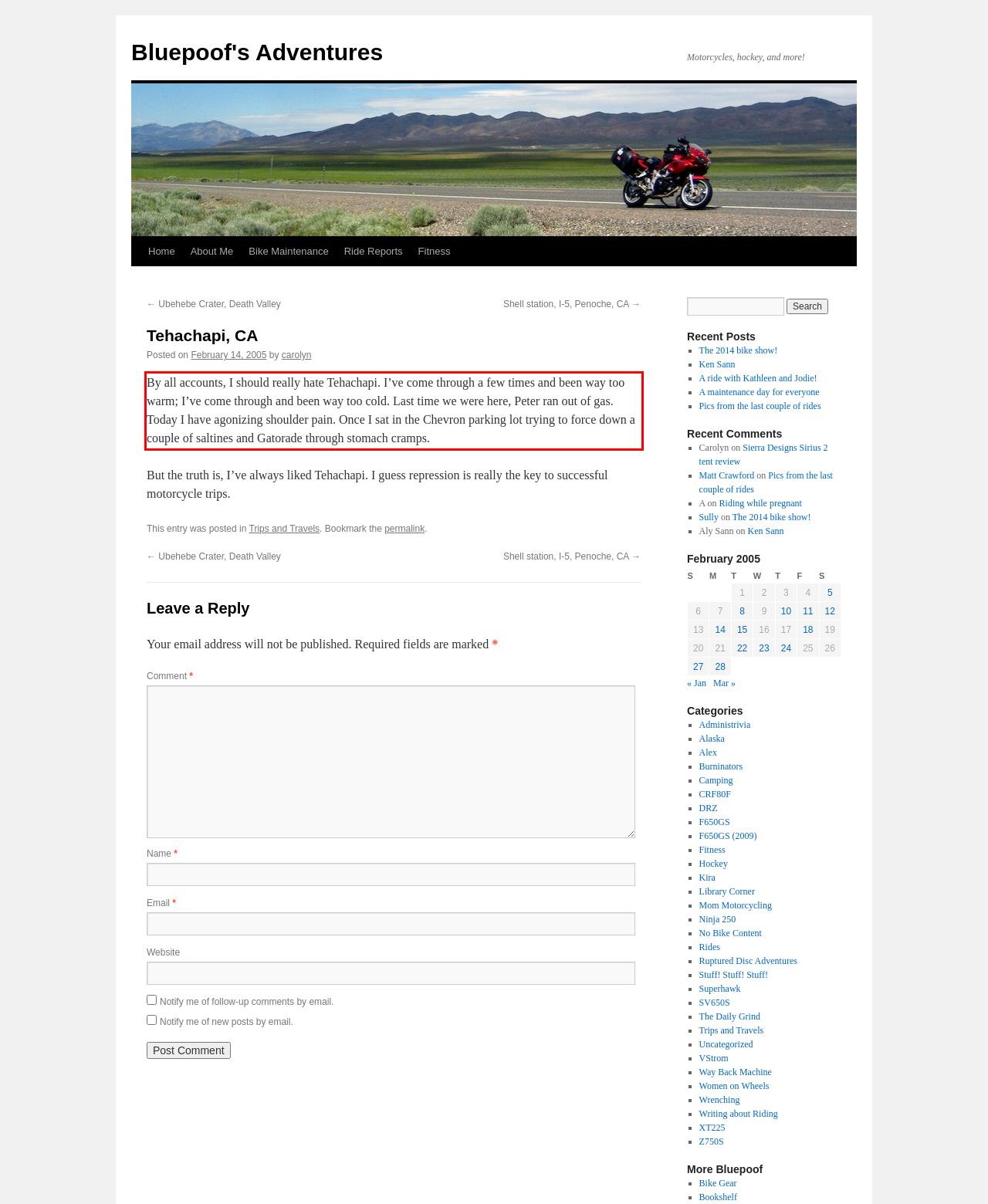Identify and transcribe the text content enclosed by the red bounding box in the given screenshot.

By all accounts, I should really hate Tehachapi. I’ve come through a few times and been way too warm; I’ve come through and been way too cold. Last time we were here, Peter ran out of gas. Today I have agonizing shoulder pain. Once I sat in the Chevron parking lot trying to force down a couple of saltines and Gatorade through stomach cramps.